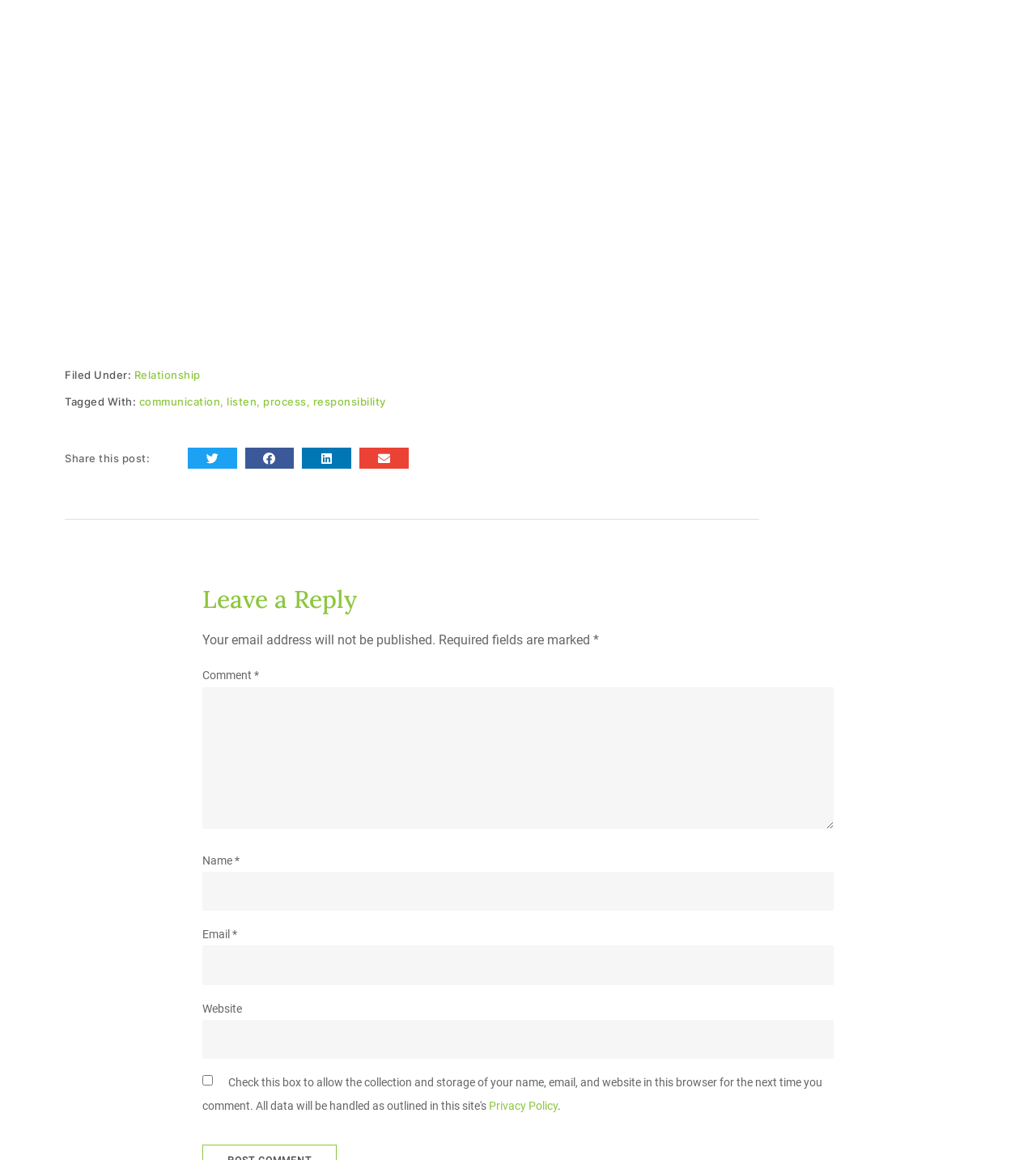Determine the bounding box coordinates of the region that needs to be clicked to achieve the task: "Enter a comment".

[0.195, 0.592, 0.805, 0.715]